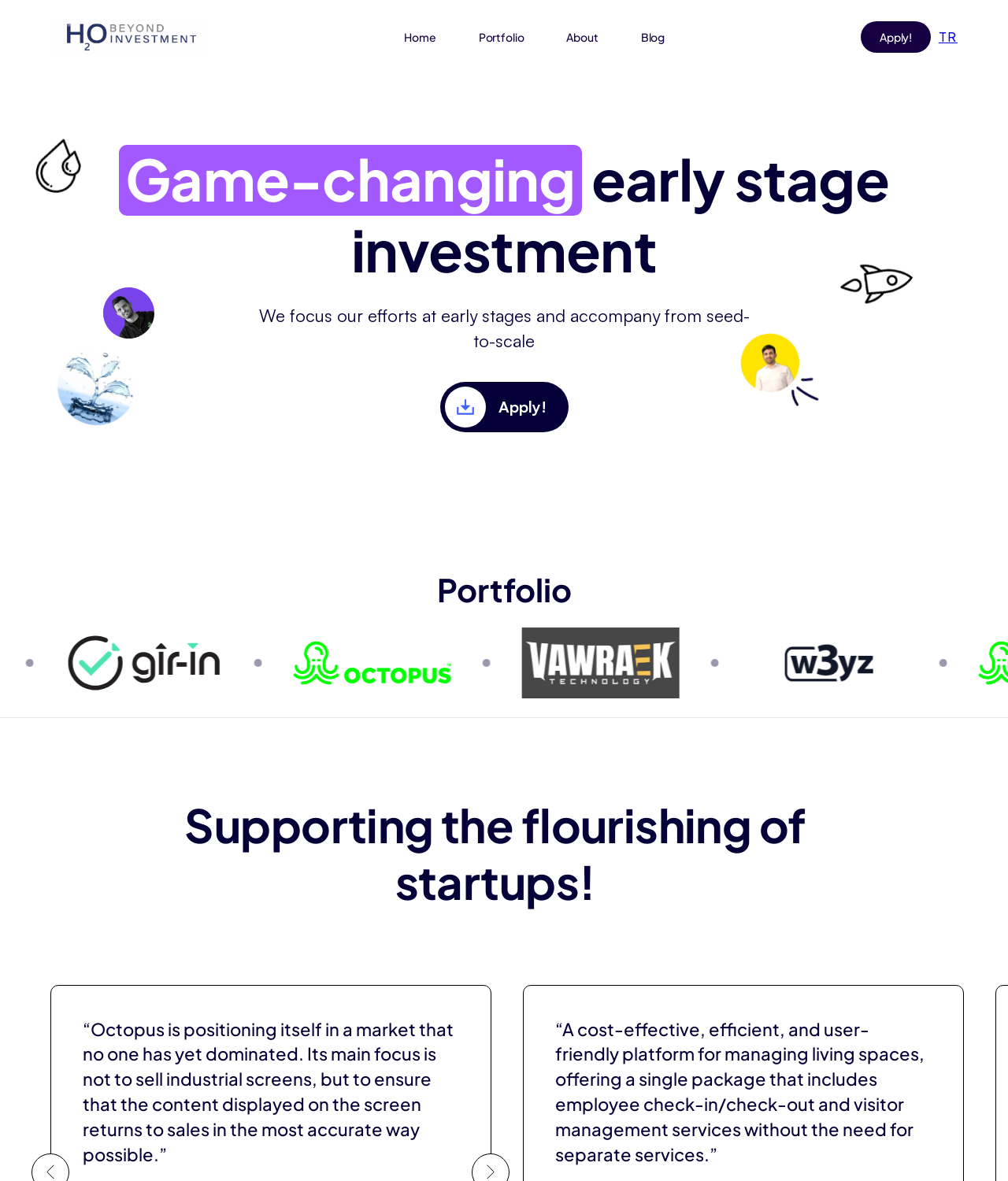Offer a detailed explanation of the webpage layout and contents.

The webpage is about H2O Investment, a company that focuses on early-stage investments. At the top left corner, there is a logo of H2O, which is an image with a link to the homepage. Next to the logo, there are five navigation links: Home, Portfolio, About, Blog, and Apply!. These links are aligned horizontally and take up about half of the top section of the page.

Below the navigation links, there is a heading that reads "Game-changing early stage investment", which spans almost the entire width of the page. Underneath this heading, there is a paragraph of text that explains the company's focus on early stages and its commitment to accompanying startups from seed to scale.

On the right side of the page, there is a call-to-action link that says "Apply!", which is positioned slightly above the middle of the page. Below this link, there is a heading that says "Portfolio", which spans the entire width of the page. Underneath this heading, there are four links with no text, which are likely images or icons representing different portfolio items.

Further down the page, there is another heading that says "Supporting the flourishing of startups!", which is positioned near the bottom of the page. Below this heading, there is a quote from someone, likely a testimonial or a review, which takes up about half of the page's width.